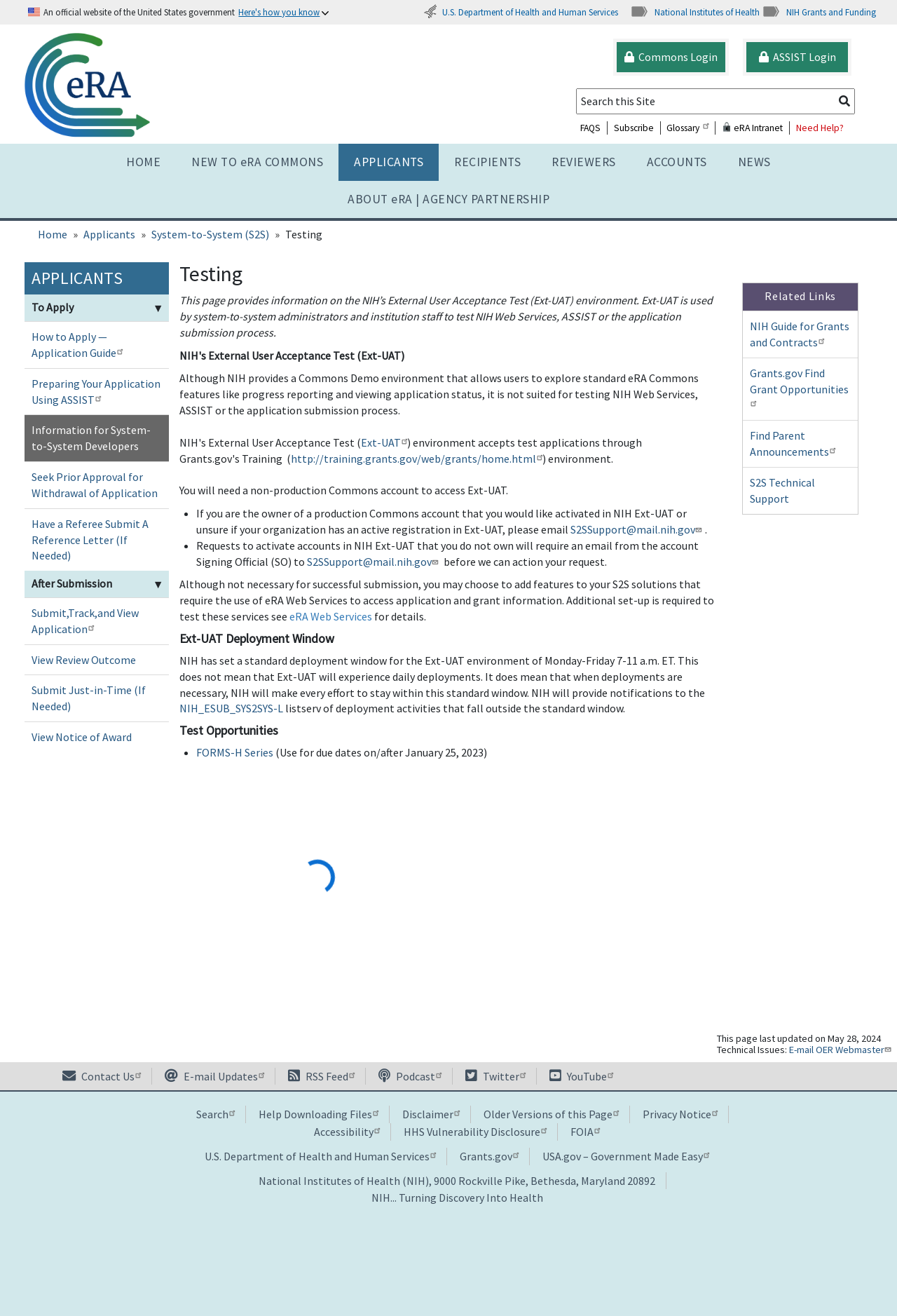Using the element description provided, determine the bounding box coordinates in the format (top-left x, top-left y, bottom-right x, bottom-right y). Ensure that all values are floating point numbers between 0 and 1. Element description: News

[0.805, 0.109, 0.876, 0.137]